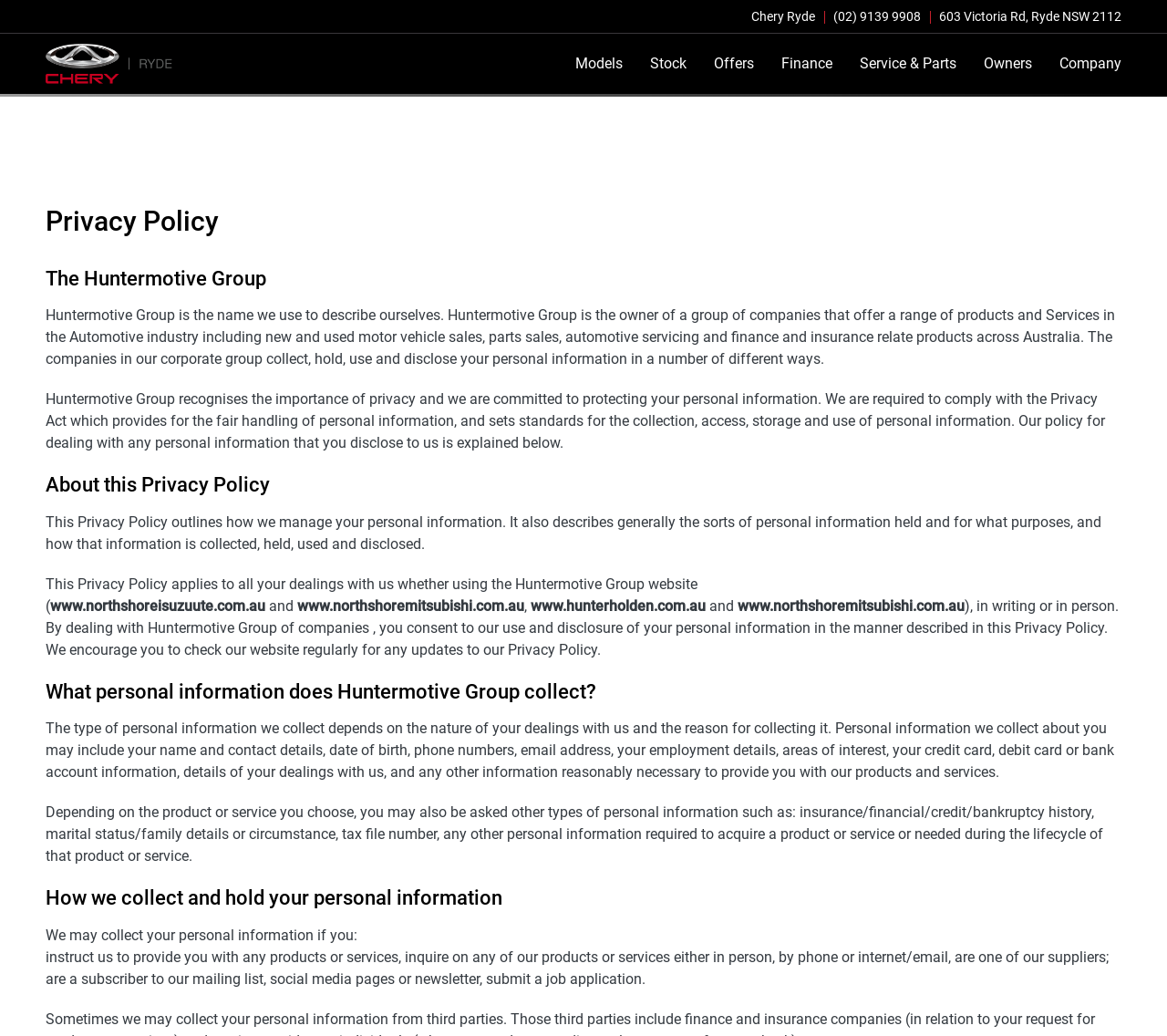Given the element description Finance, identify the bounding box coordinates for the UI element on the webpage screenshot. The format should be (top-left x, top-left y, bottom-right x, bottom-right y), with values between 0 and 1.

[0.658, 0.042, 0.725, 0.081]